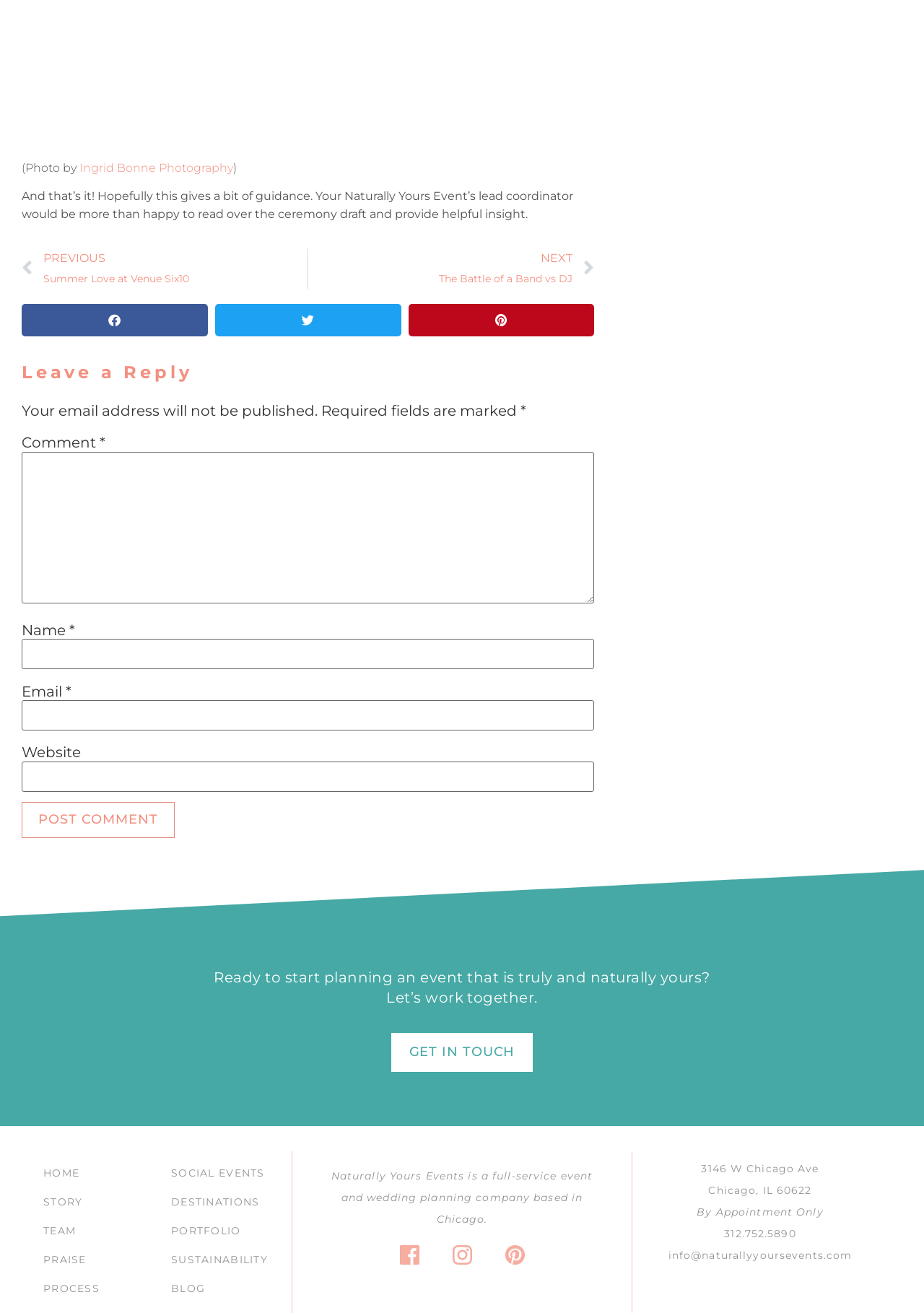How many social media links are available?
Analyze the image and deliver a detailed answer to the question.

I counted the social media links by looking at the icons at the bottom of the webpage, and I found three links: Facebook, Twitter, and Pinterest.